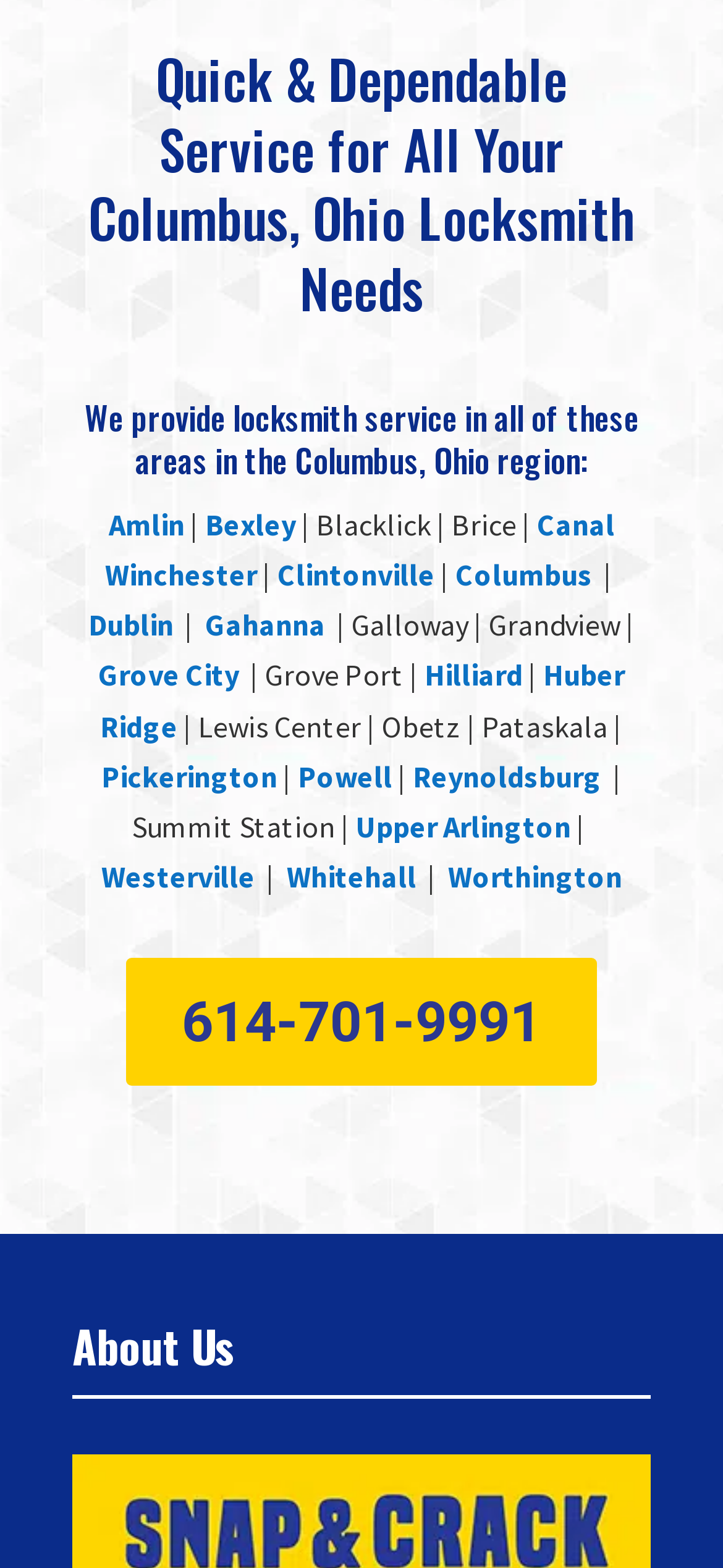Identify the bounding box coordinates necessary to click and complete the given instruction: "Call the phone number 614-701-9991".

[0.174, 0.611, 0.826, 0.693]